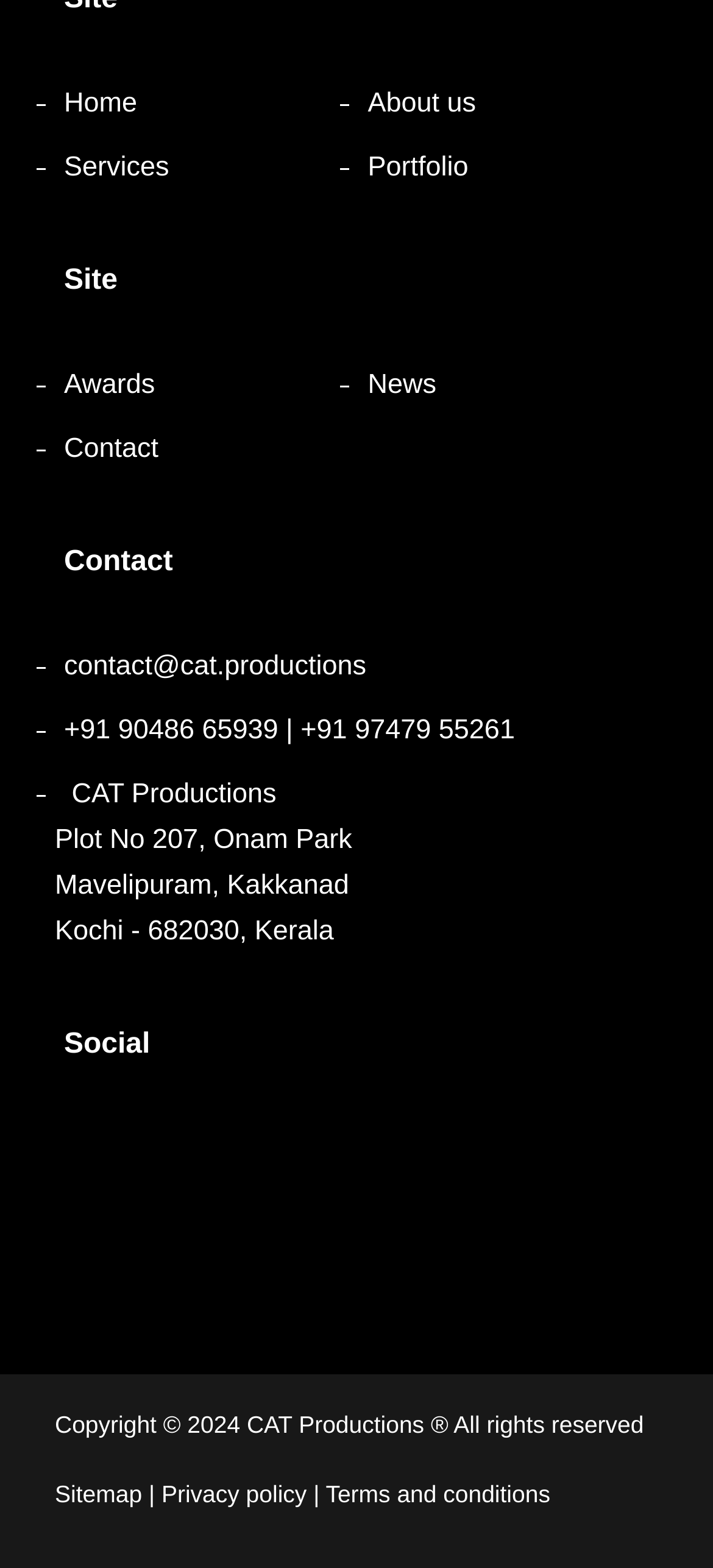Specify the bounding box coordinates of the area that needs to be clicked to achieve the following instruction: "View Black Sherif's London concert video".

None